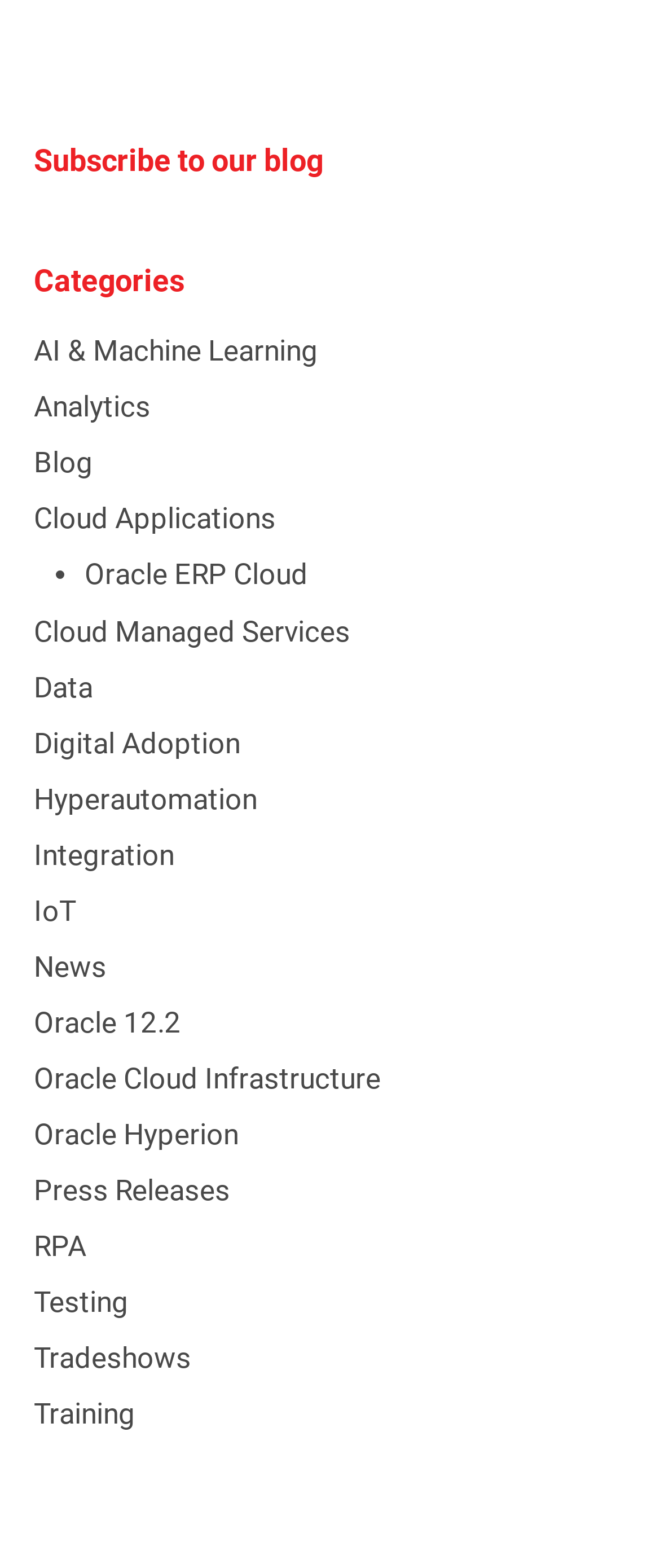Determine the bounding box coordinates of the clickable element to achieve the following action: 'Learn about Training'. Provide the coordinates as four float values between 0 and 1, formatted as [left, top, right, bottom].

[0.051, 0.891, 0.205, 0.912]